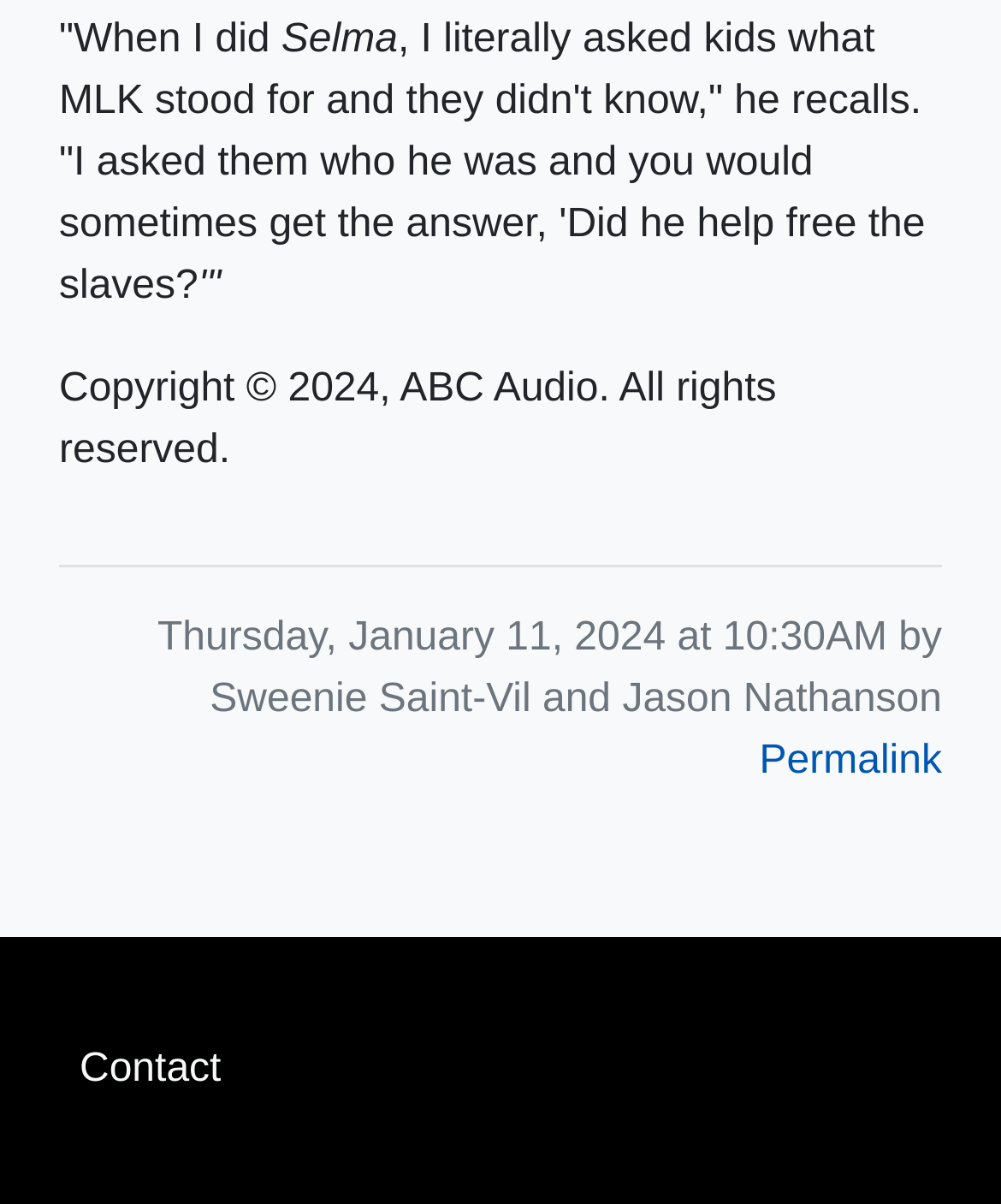What is the function of the 'Permalink' link?
Using the information from the image, answer the question thoroughly.

I found the 'Permalink' link in the footer section, next to the date and authors' names. The function of this link is to provide a permanent link to the article, allowing users to share or bookmark it.